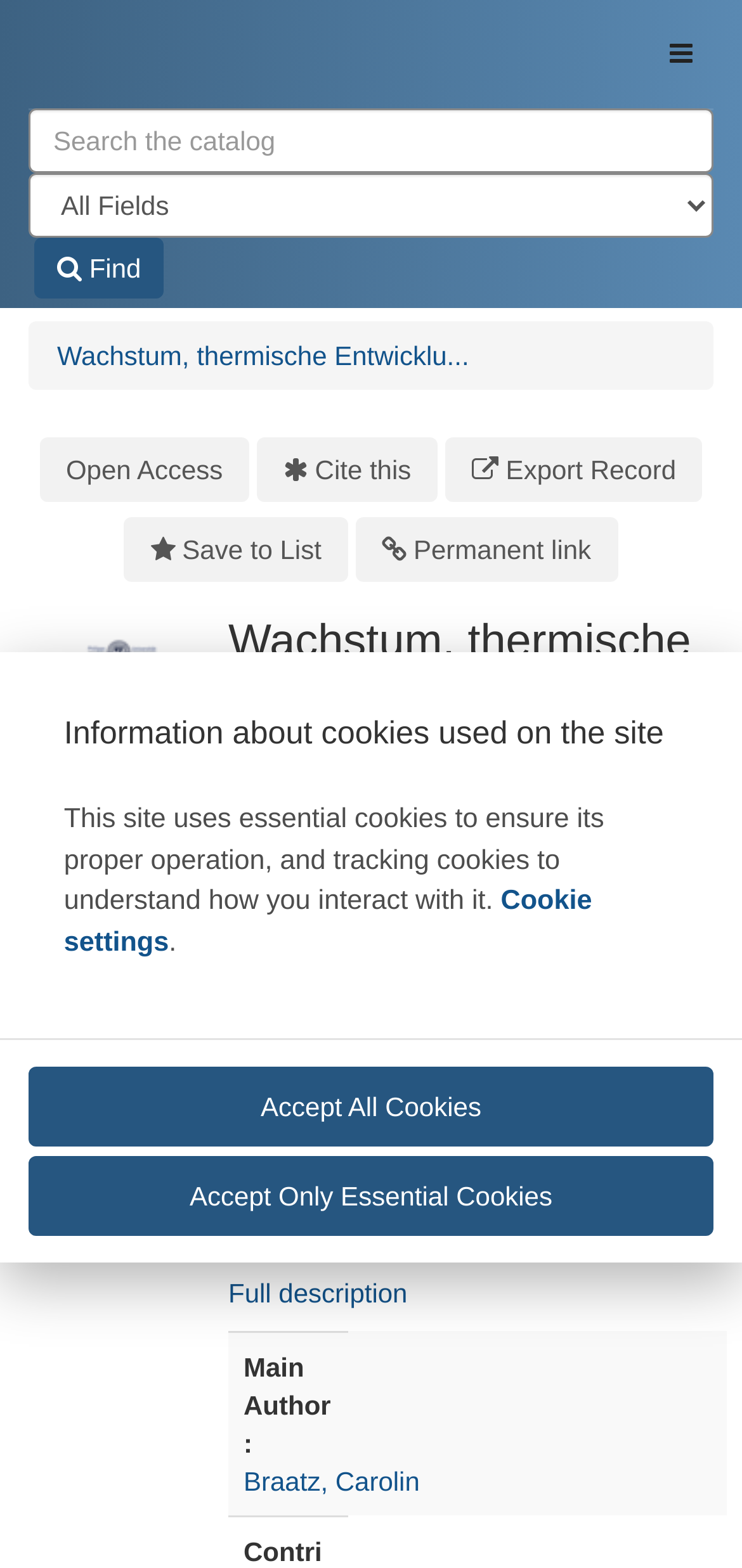Given the element description Accept Only Essential Cookies, specify the bounding box coordinates of the corresponding UI element in the format (top-left x, top-left y, bottom-right x, bottom-right y). All values must be between 0 and 1.

[0.039, 0.737, 0.961, 0.788]